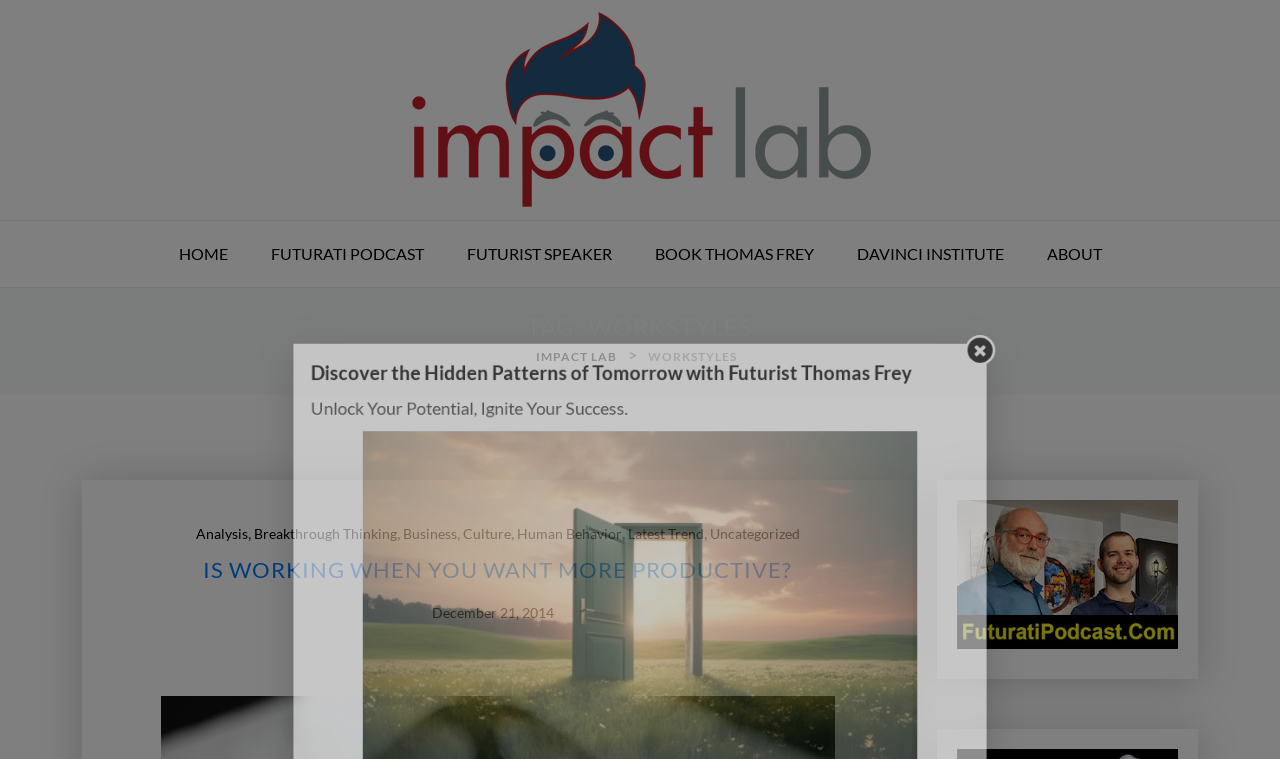What is the purpose of the website?
Please provide a single word or phrase as your answer based on the image.

To provide insights on future trends